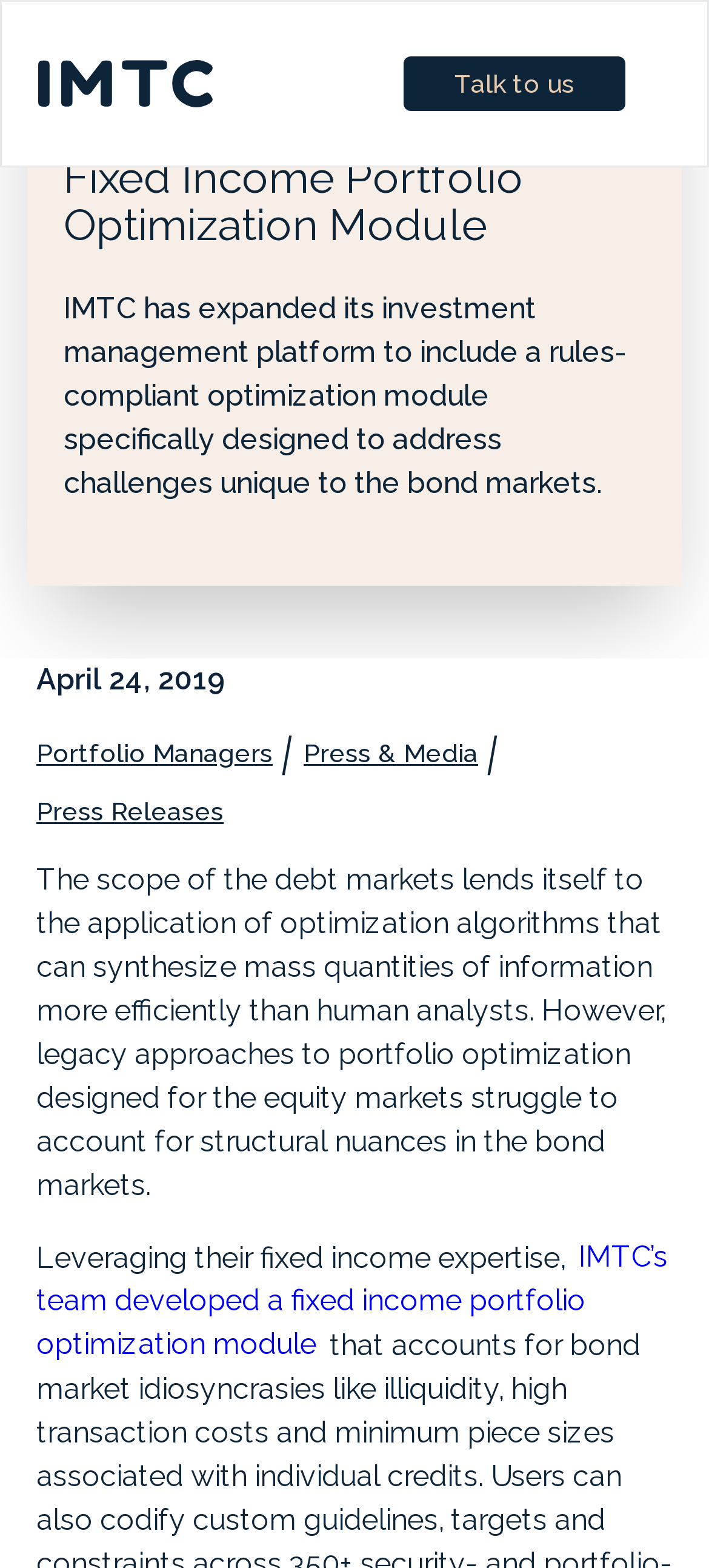What is the date of the press release?
Using the visual information, answer the question in a single word or phrase.

April 24, 2019